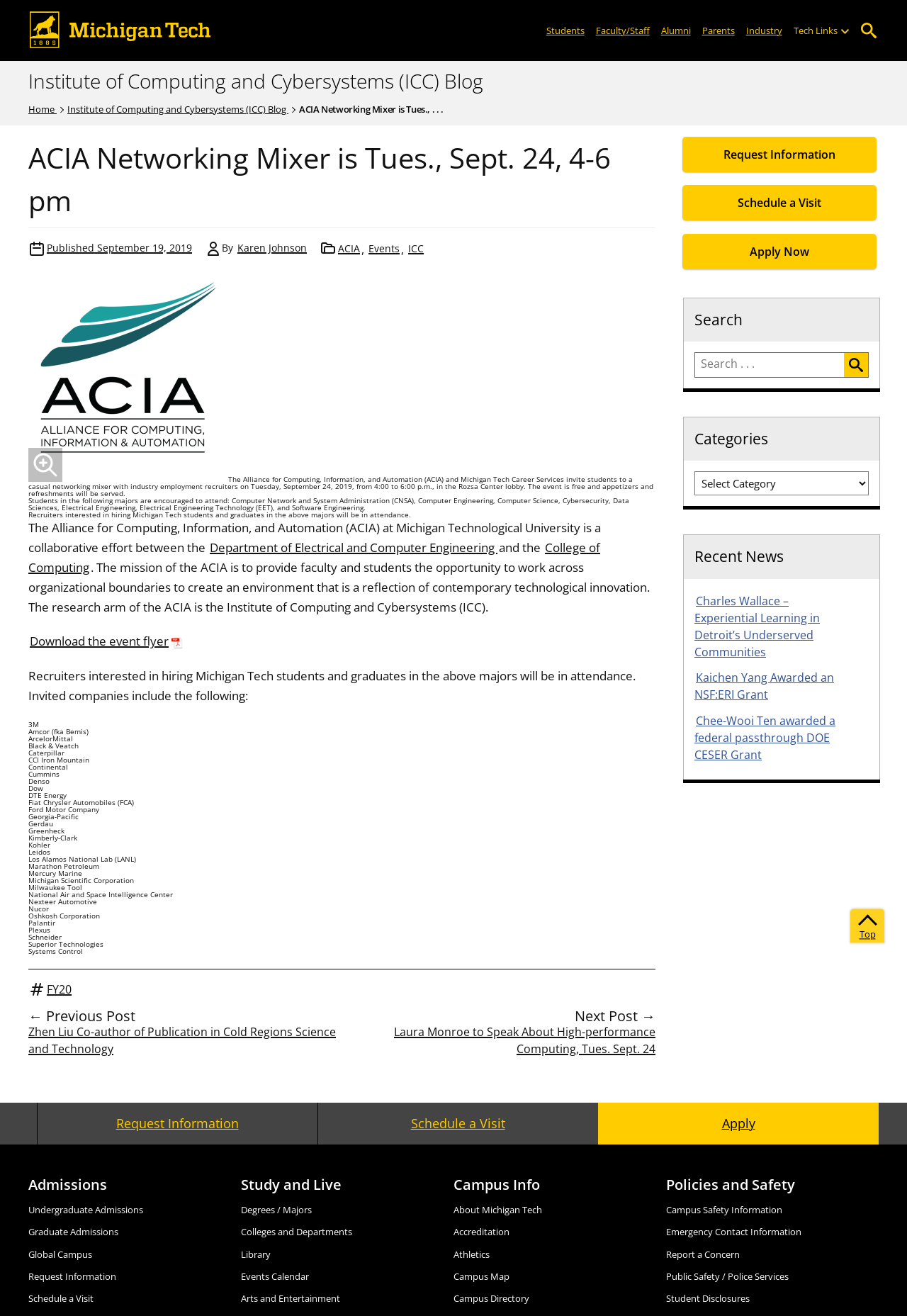What is the date of the ACIA Networking Mixer?
Based on the visual information, provide a detailed and comprehensive answer.

The date of the ACIA Networking Mixer can be found in the main content of the webpage, specifically in the heading 'ACIA Networking Mixer is Tues., Sept. 24, 4-6 pm' and also in the paragraph 'The Alliance for Computing, Information, and Automation (ACIA) and Michigan Tech Career Services invite students to a casual networking mixer with industry employment recruiters on Tuesday, September 24, 2019, from 4:00 to 6:00 p.m., in the Rozsa Center lobby.'